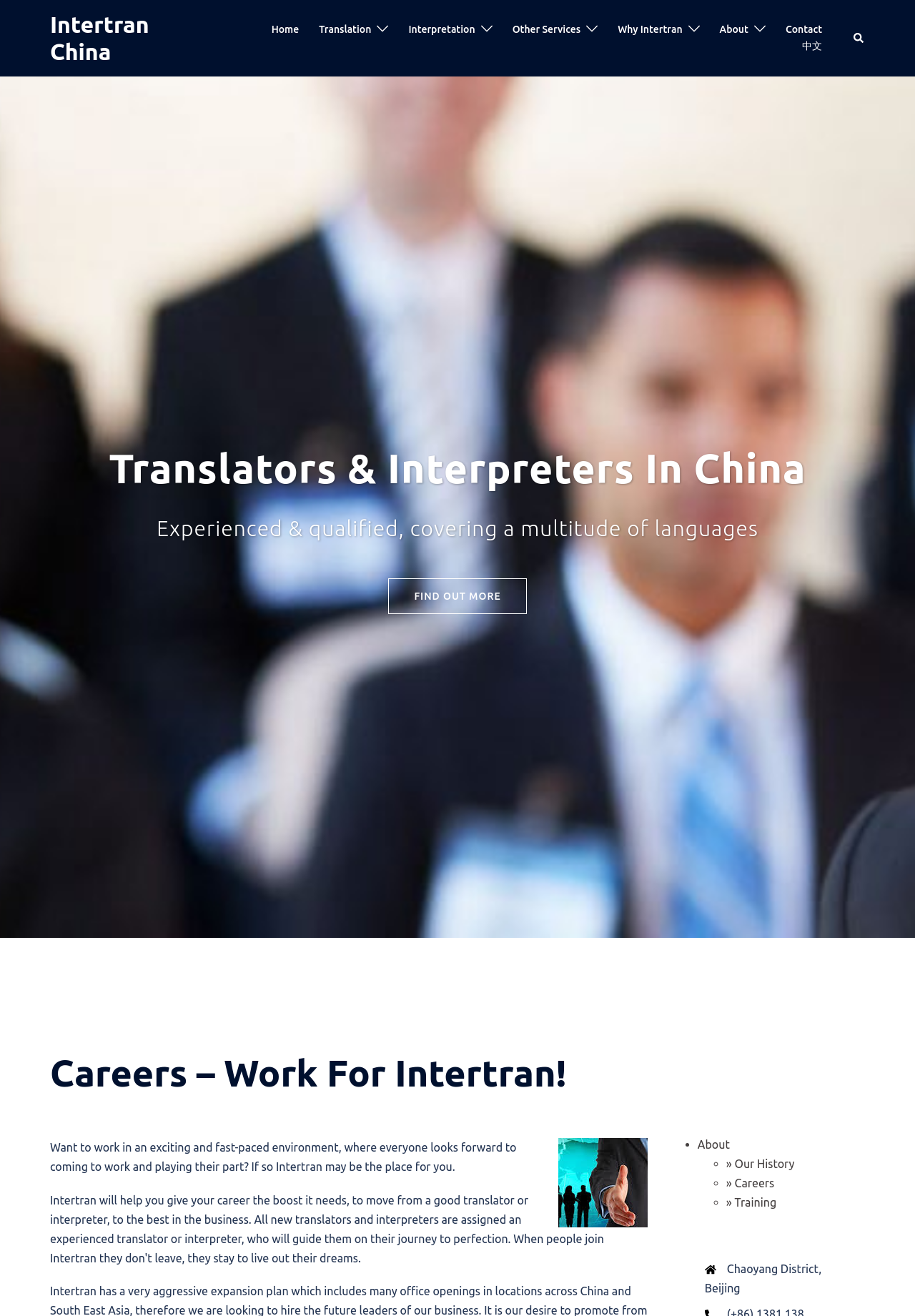What is the location of the company?
Use the screenshot to answer the question with a single word or phrase.

Chaoyang District, Beijing